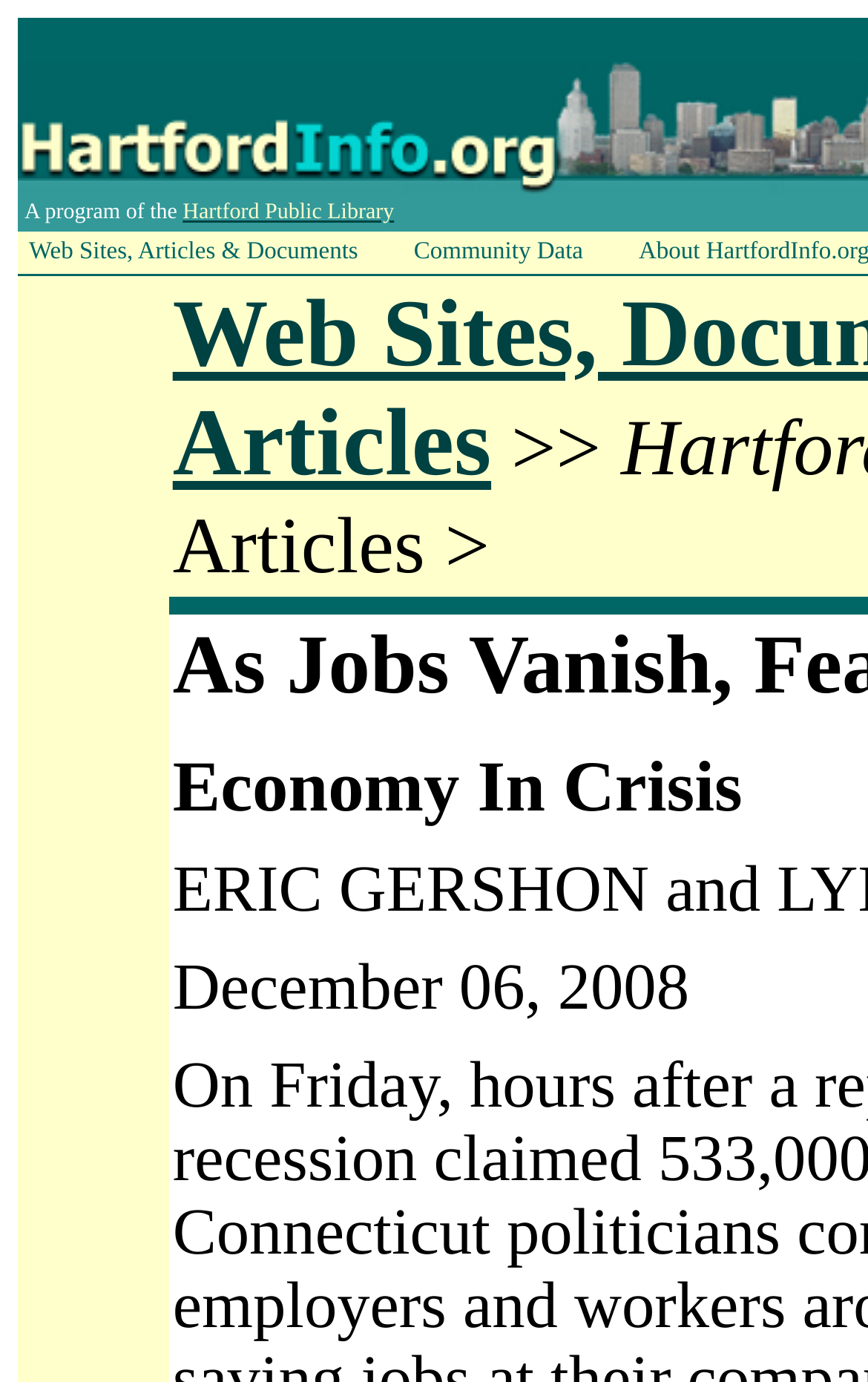Give a full account of the webpage's elements and their arrangement.

The webpage is about the economy in crisis, specifically focusing on the issue of vanishing jobs and growing fears. At the top, there is a layout table with a single row and cell containing a link to the Hartford Public Library, which is a program of the Hartford Public Library. 

Below this table, there are three links aligned horizontally: "Web Sites, Articles & Documents" on the left, "Community Data" on the right, and a small image in between them. 

Further down, there is a large heading "Economy In Crisis" that spans most of the width of the page. Below this heading, there is a date "December 06, 2008" that is slightly smaller in size.